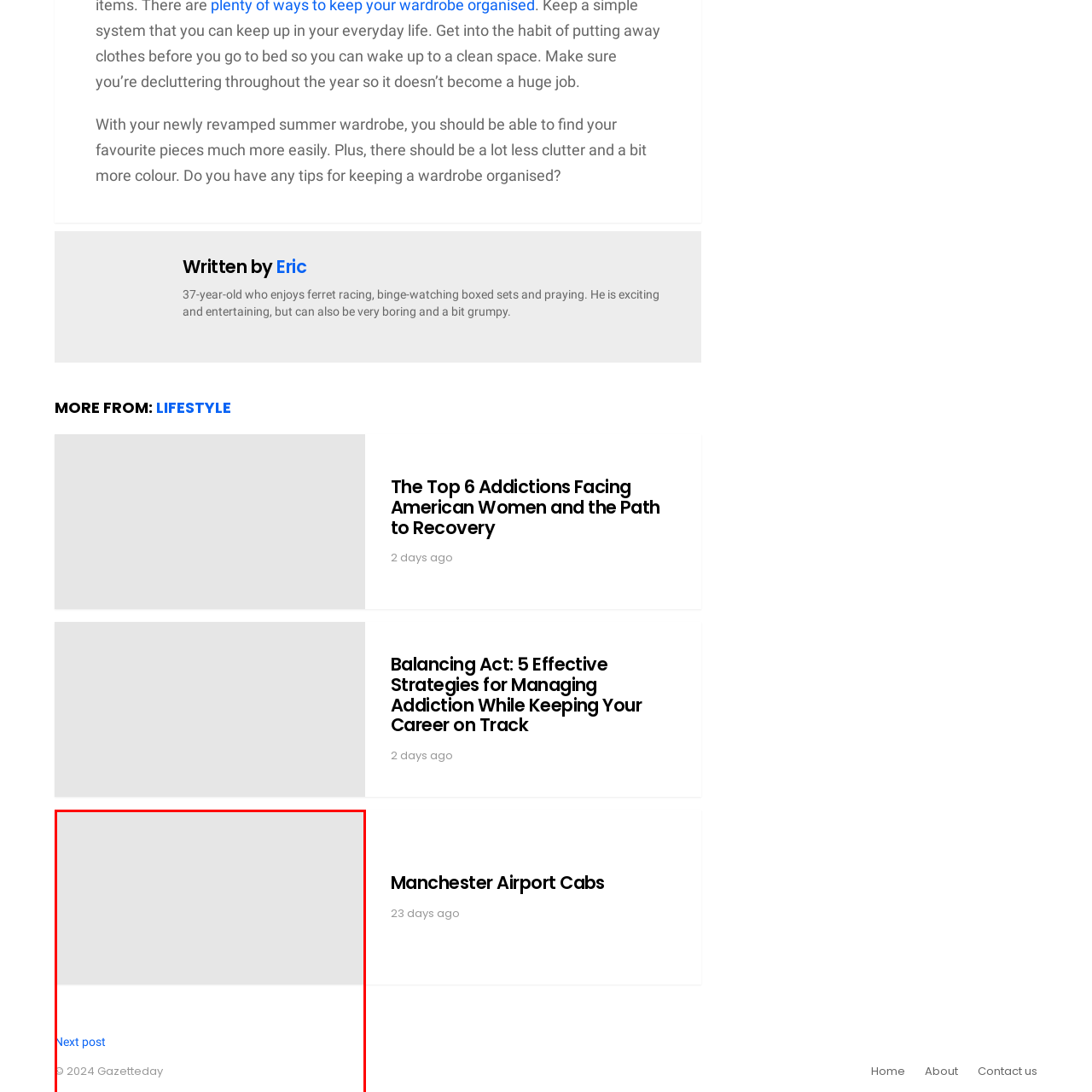Generate a comprehensive caption for the image section marked by the red box.

The image captures a scene of urban life, showcasing a variety of cars parked near white buildings, set against a bright sky. This particular moment reflects the daily hustle and bustle of city living, emphasizing both mobility and the vibrancy of an urban environment. Complementing the image is the article heading "Manchester Airport Cabs," which suggests a focus on transportation services available in the area, likely aiming to assist travelers with their transportation needs to and from one of the city's main transport hubs. The publication date for the content is April 19, 2024, giving context to the timeliness of the information presented.